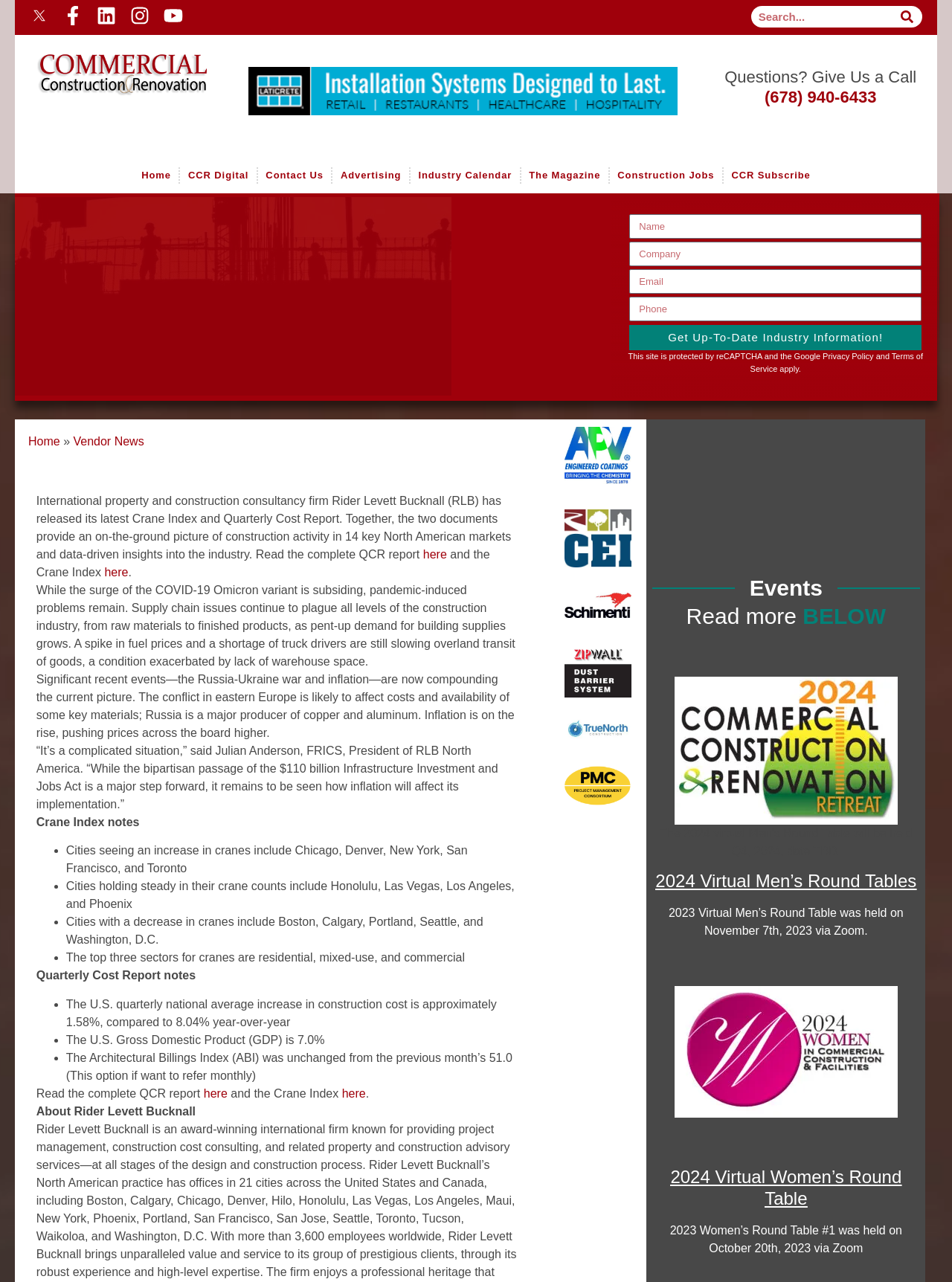Please determine the bounding box coordinates for the UI element described as: "2024 Virtual Women’s Round Table".

[0.704, 0.91, 0.947, 0.943]